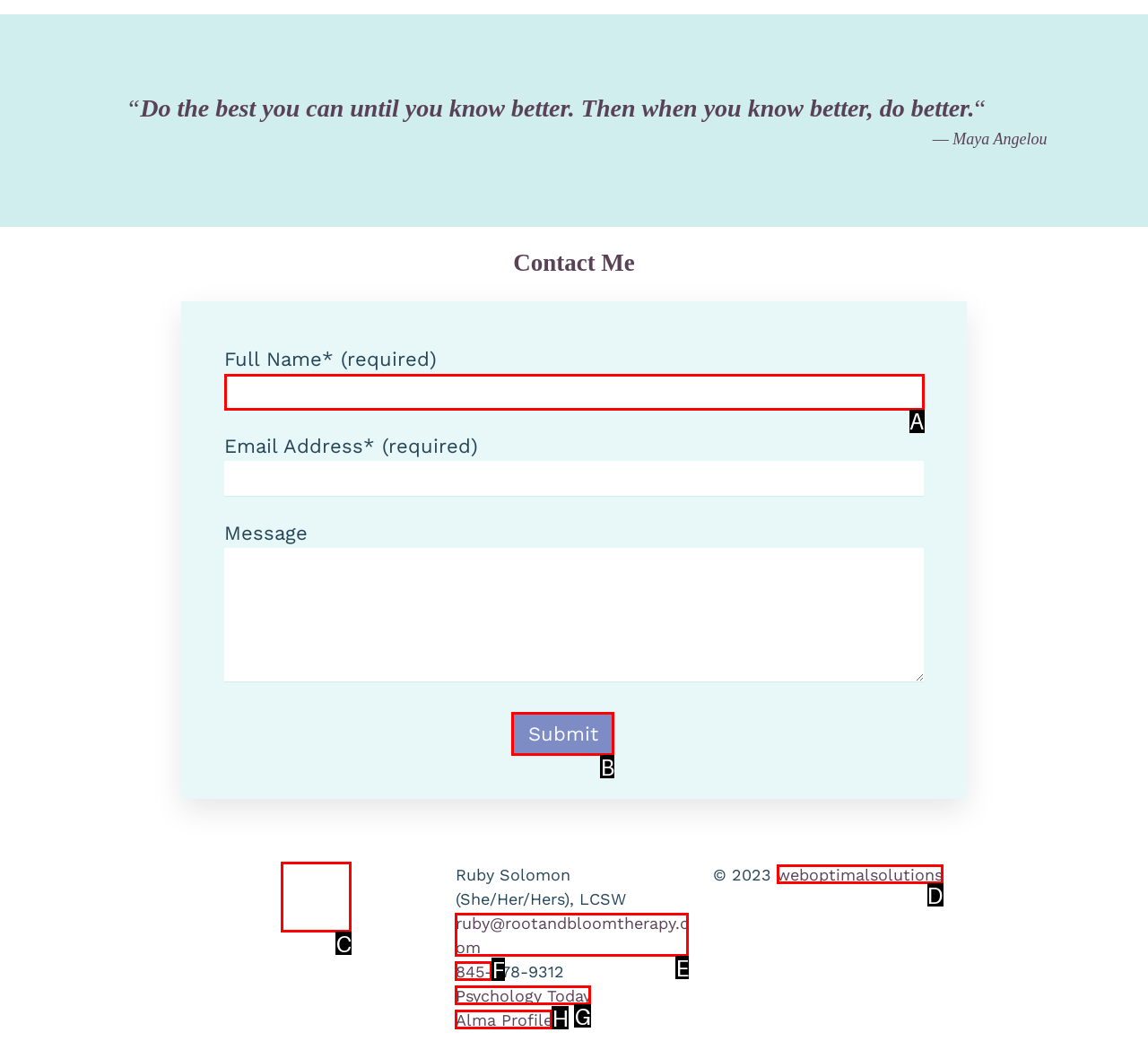Determine the letter of the UI element that will complete the task: Click the submit button
Reply with the corresponding letter.

B